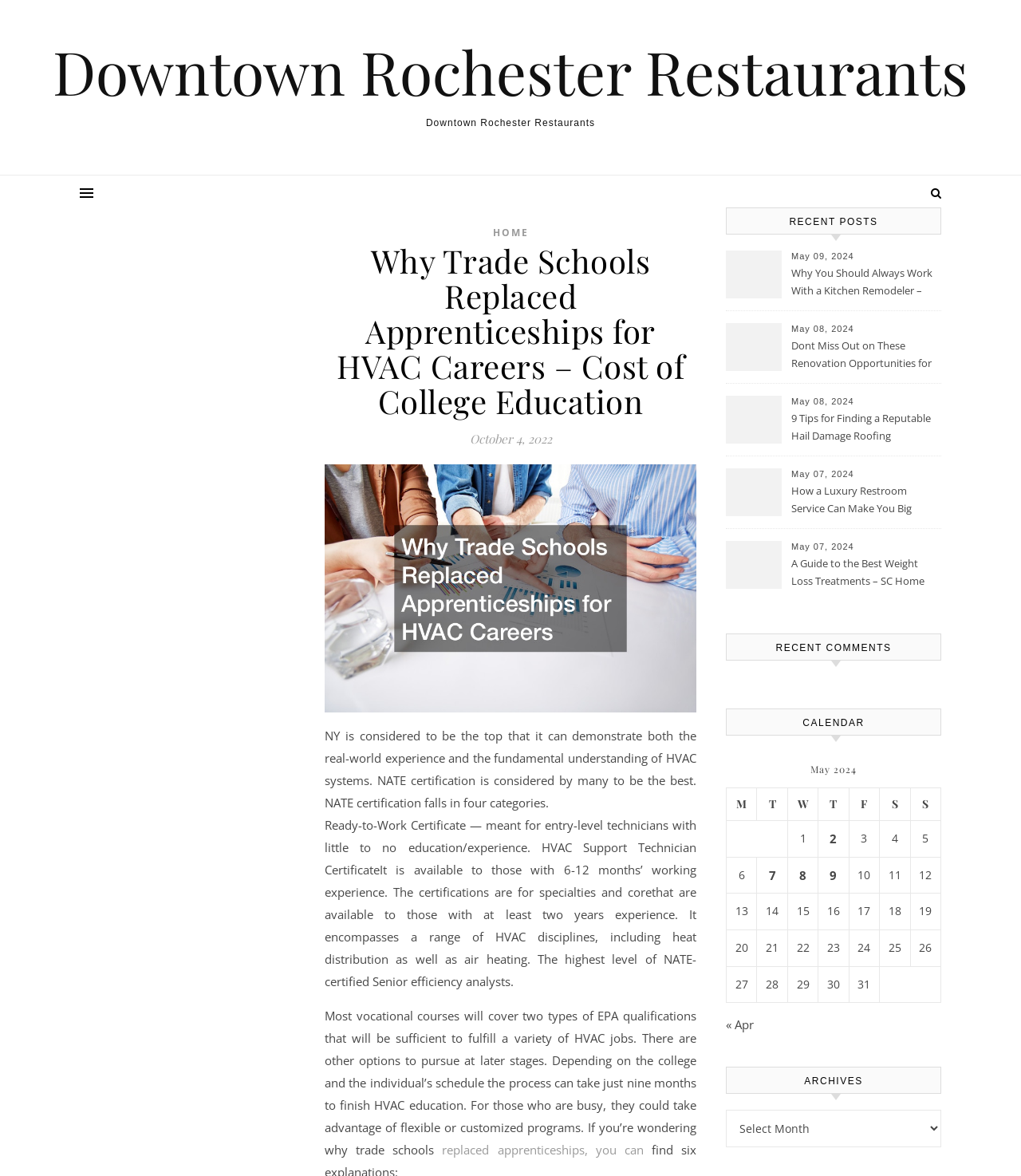Locate the bounding box coordinates of the segment that needs to be clicked to meet this instruction: "Read the article about 'Why Trade Schools Replaced Apprenticeships for HVAC Careers'".

[0.318, 0.207, 0.682, 0.356]